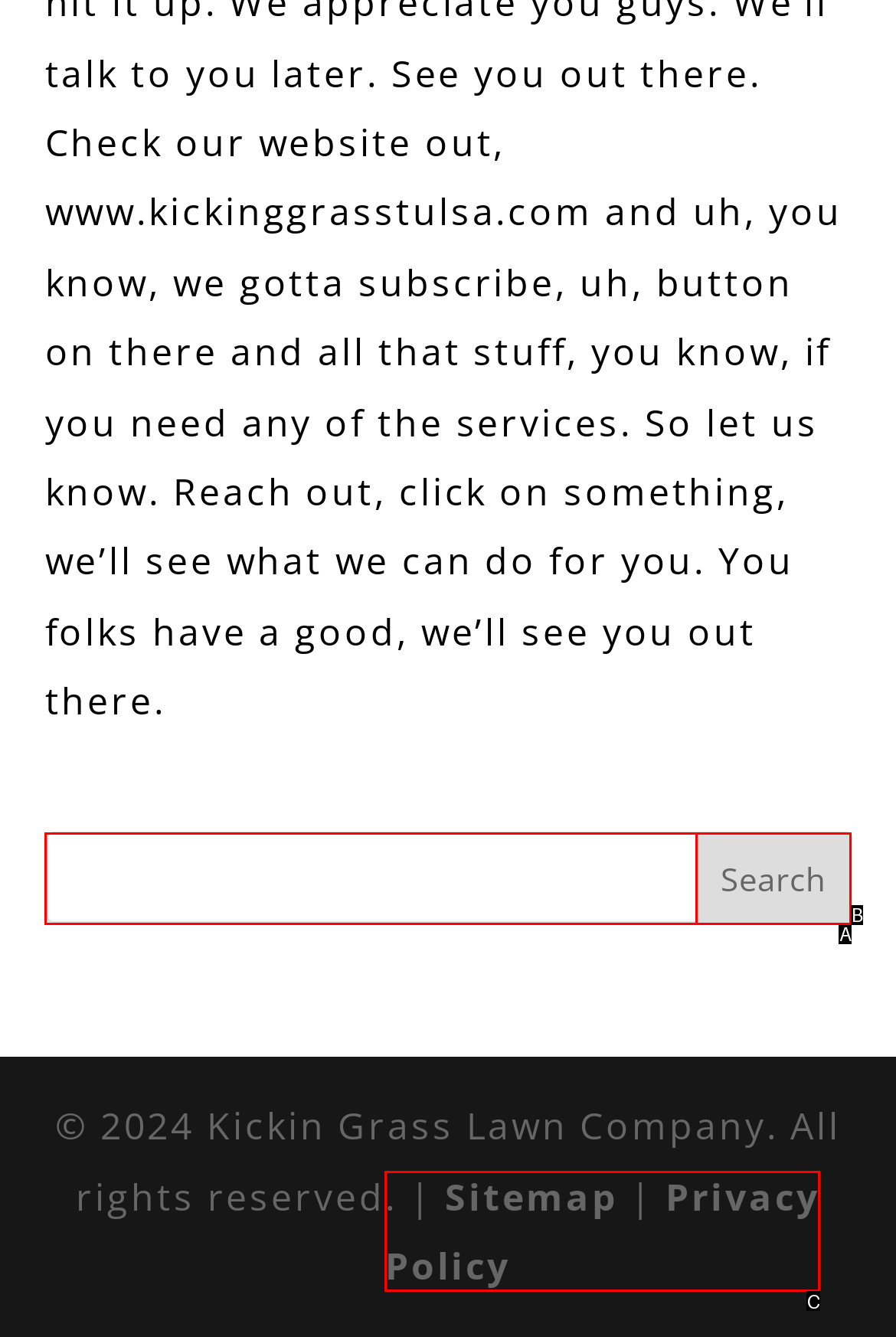Based on the provided element description: Privacy Policy, identify the best matching HTML element. Respond with the corresponding letter from the options shown.

C